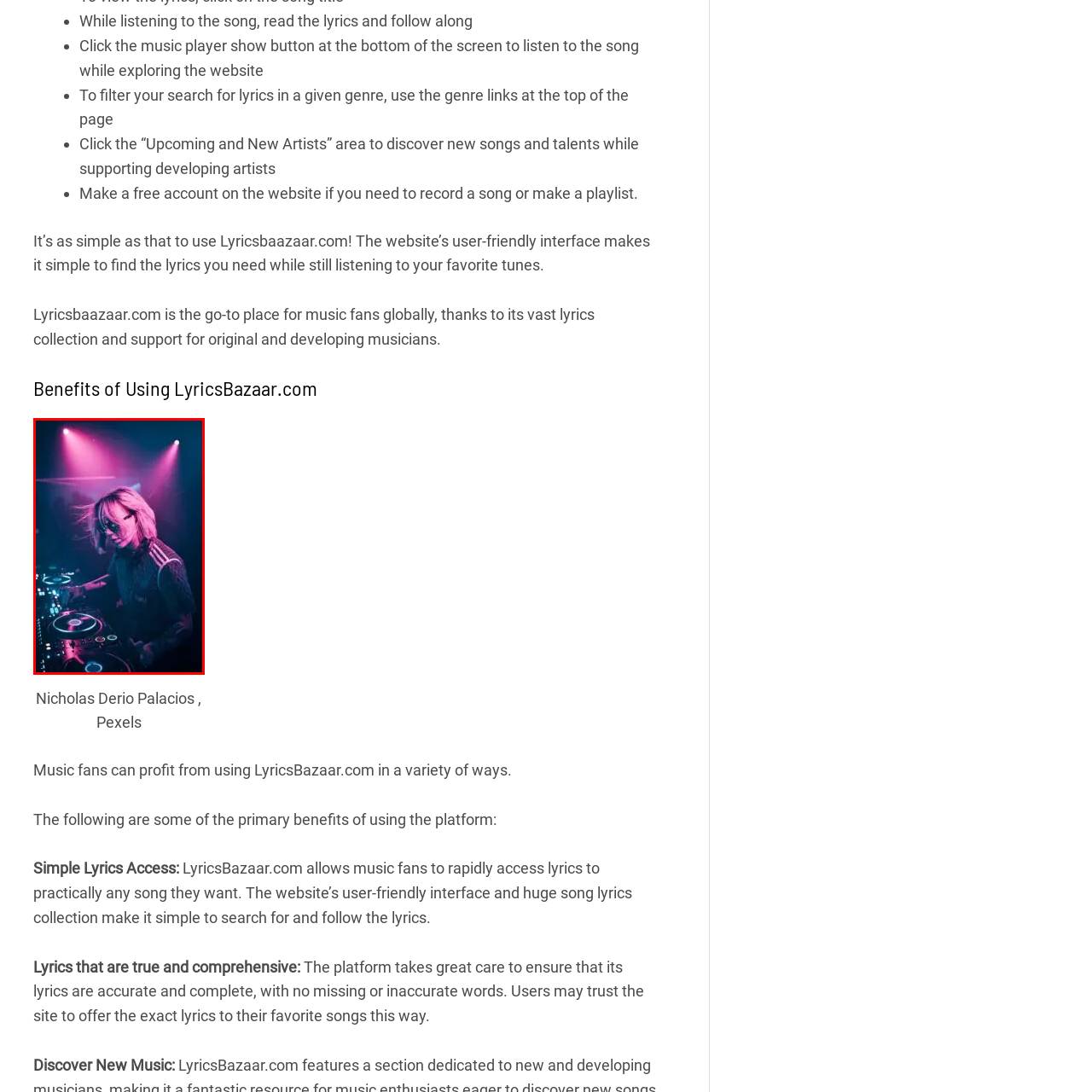Pay attention to the section outlined in red, What type of atmosphere is created by the lighting? 
Reply with a single word or phrase.

Electrifying